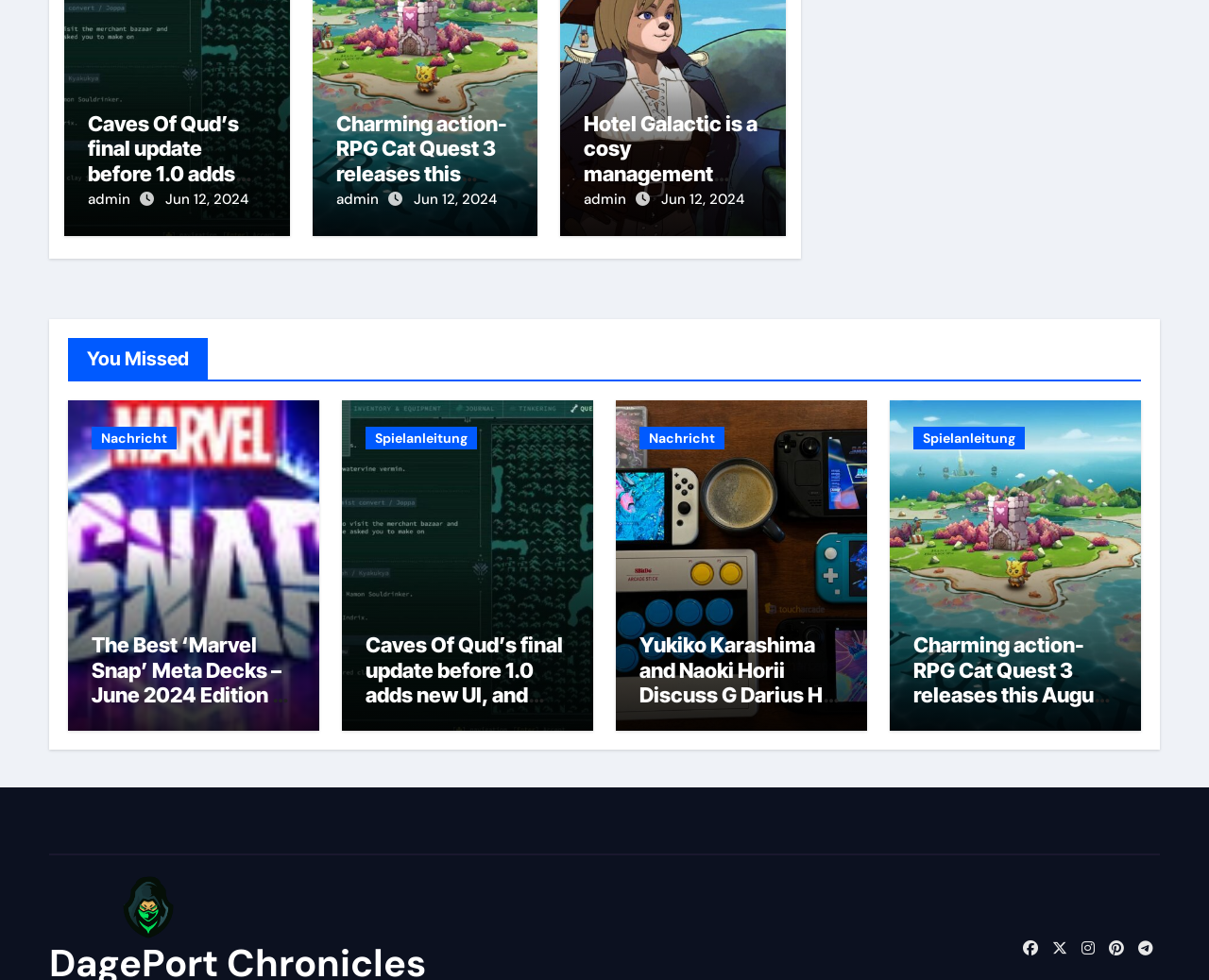Find the bounding box coordinates of the clickable element required to execute the following instruction: "Read the news about Caves Of Qud’s final update". Provide the coordinates as four float numbers between 0 and 1, i.e., [left, top, right, bottom].

[0.073, 0.113, 0.22, 0.19]